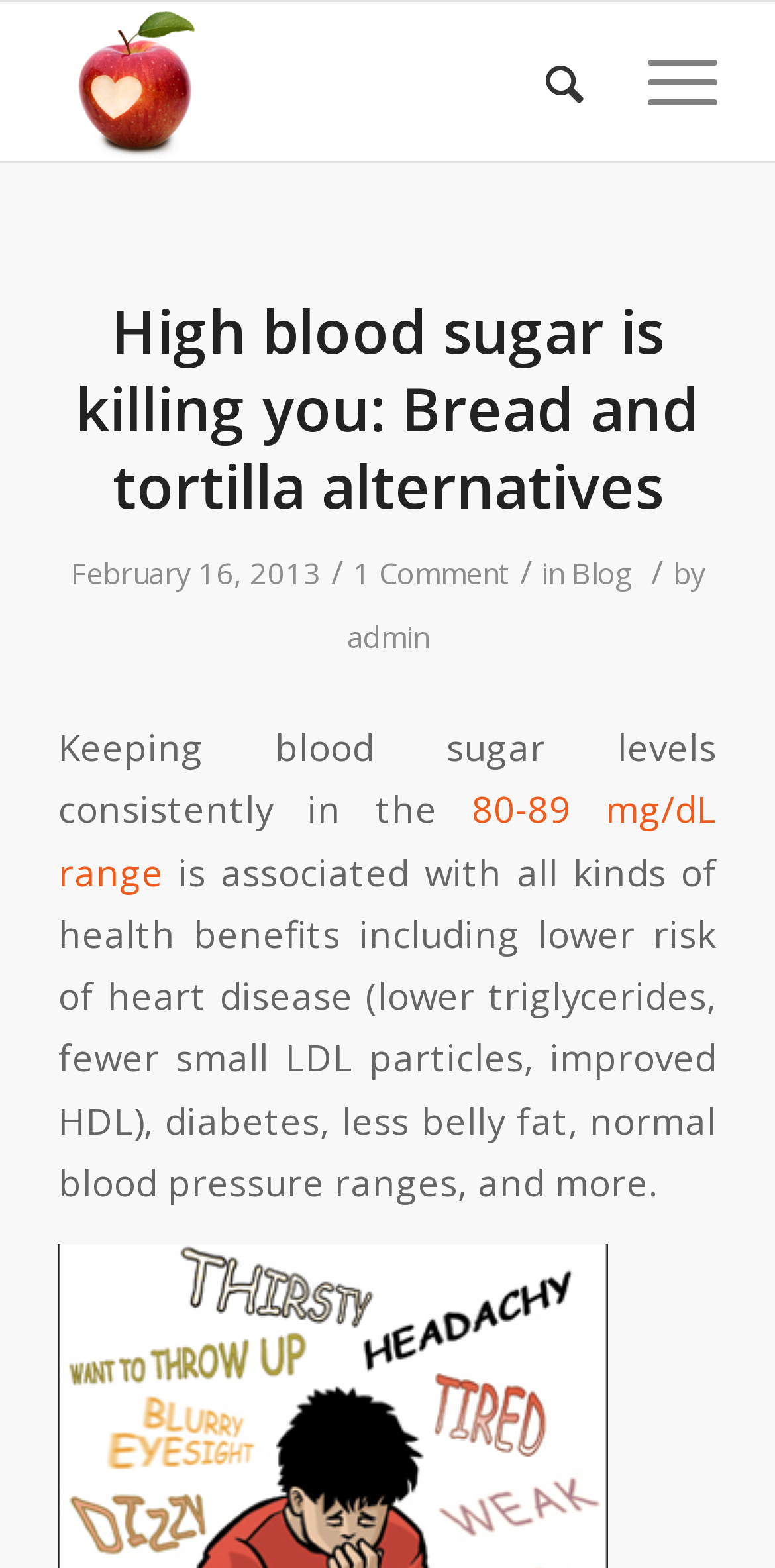Provide a thorough summary of the webpage.

The webpage is about an article discussing the importance of maintaining healthy blood sugar levels, specifically in the range of 80-89 mg/dL. At the top left of the page, there is a logo and a link to "Choosing Health Now". Next to it, on the top right, are two links: "Search" and "Menu". 

The main content of the page is divided into two sections. The top section has a heading that reads "High blood sugar is killing you: Bread and tortilla alternatives" and is accompanied by a link to the same title. Below the heading, there is a timestamp indicating that the article was published on February 16, 2013, followed by a link to "1 Comment" and some navigation links to "Blog" and "admin". 

The main article starts below the timestamp, with a paragraph of text that discusses the benefits of keeping blood sugar levels in the desired range, including lower risk of heart disease, diabetes, and other health benefits. There is a link within the paragraph to "80-89 mg/dL range" for further information.